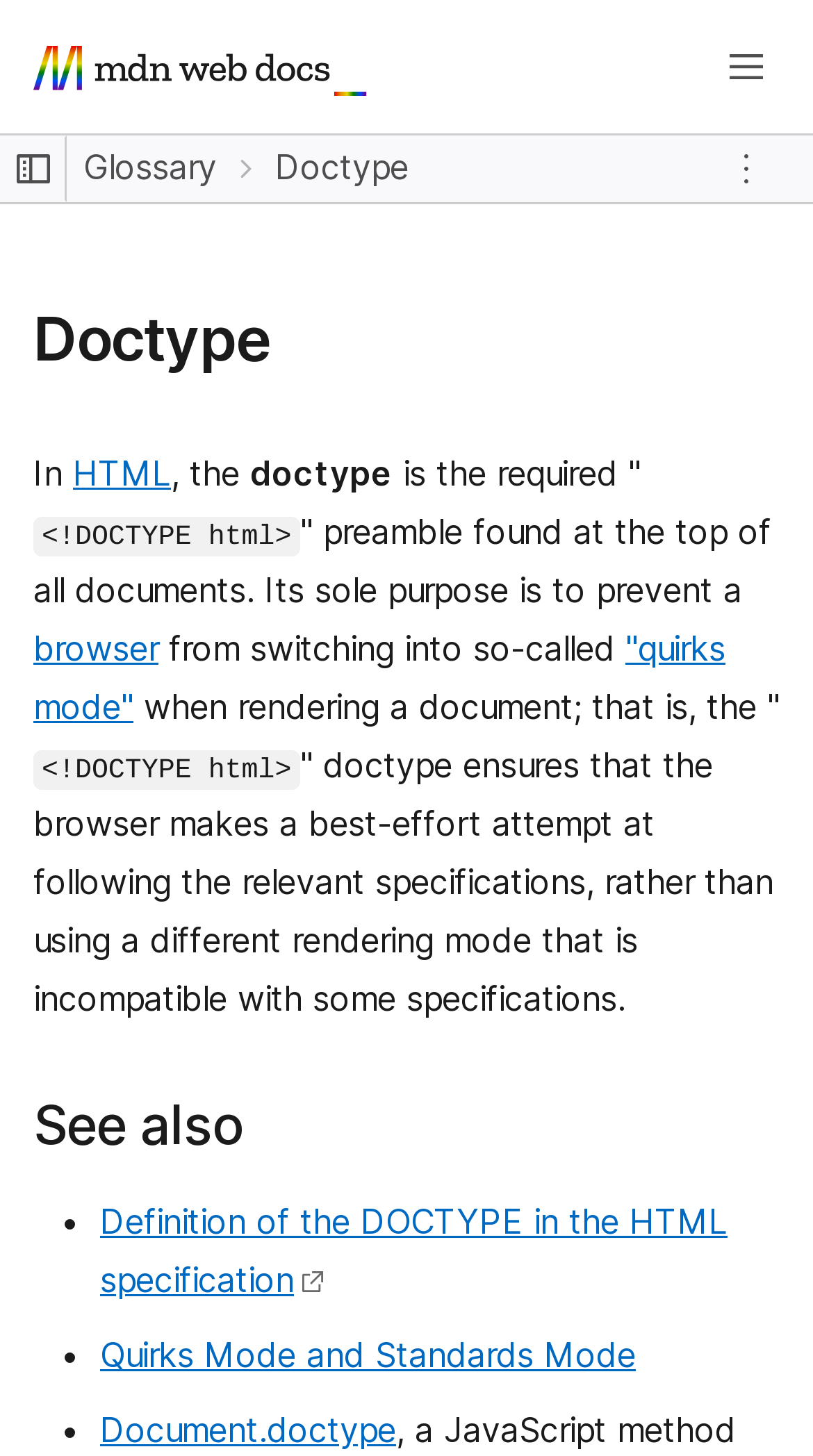What is the link text above 'See also'?
Answer the question with a thorough and detailed explanation.

The link text above 'See also' is 'Doctype', which is a link in the breadcrumb navigation.